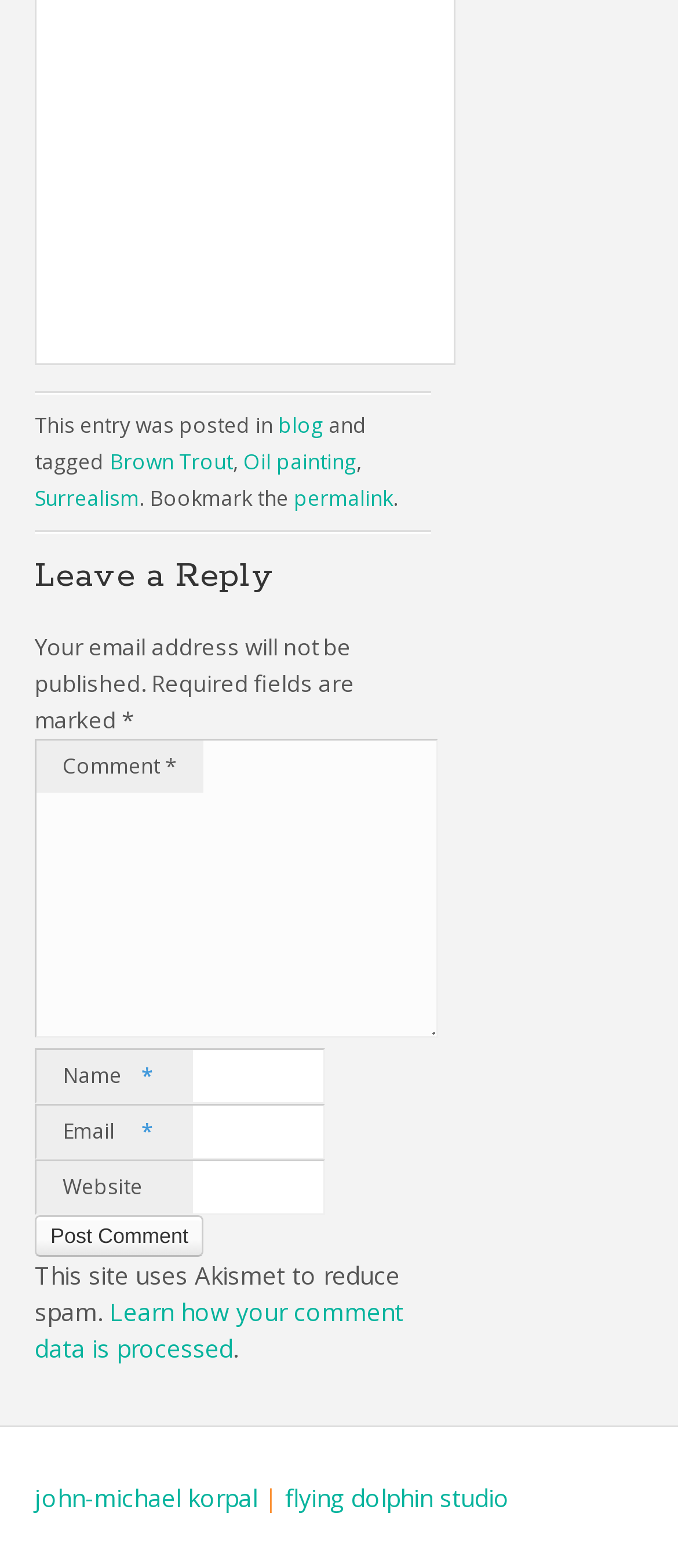Show the bounding box coordinates of the element that should be clicked to complete the task: "Click the Post Comment button".

[0.051, 0.775, 0.301, 0.801]